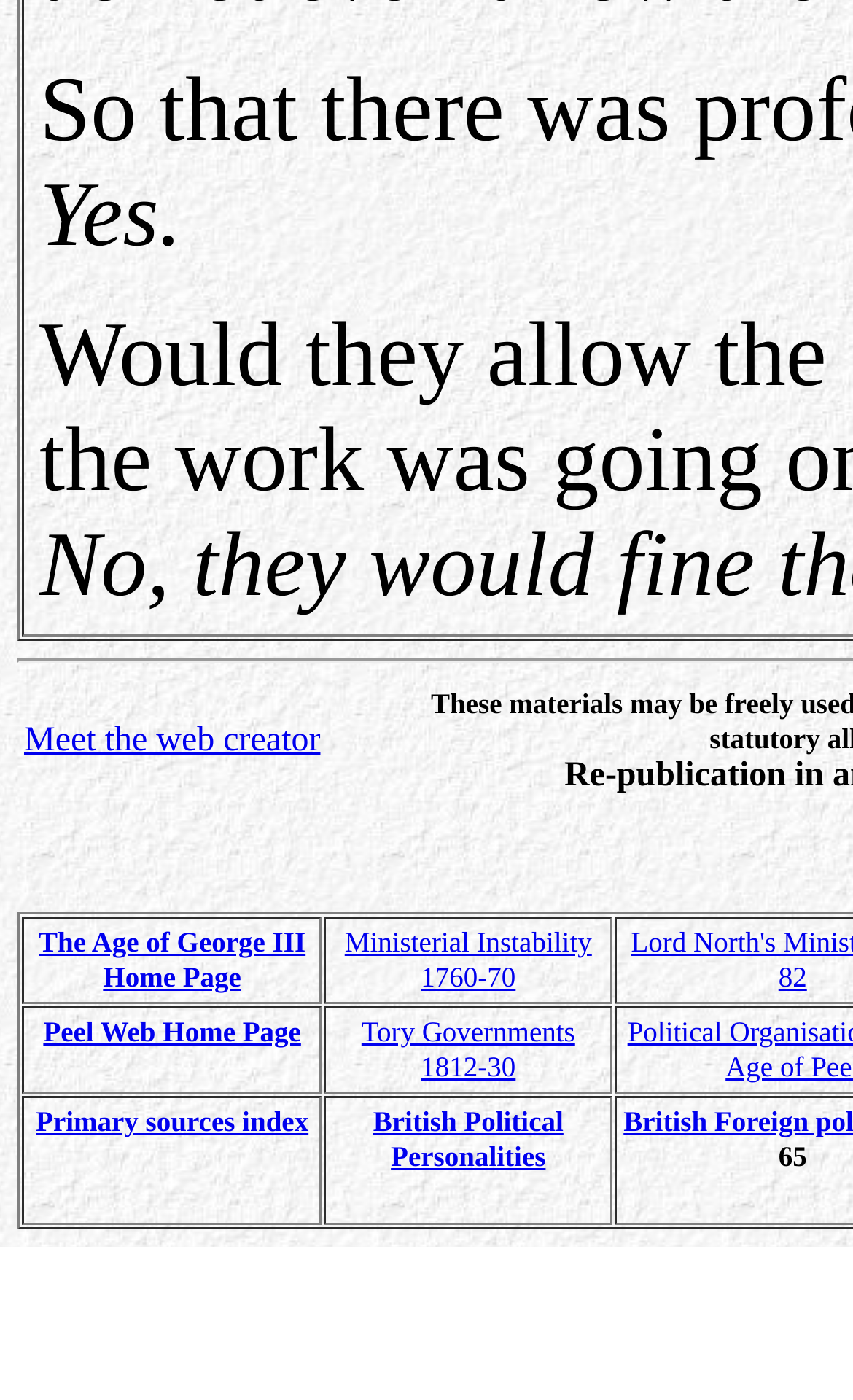Specify the bounding box coordinates of the area to click in order to execute this command: 'Explore Ministerial Instability 1760-70'. The coordinates should consist of four float numbers ranging from 0 to 1, and should be formatted as [left, top, right, bottom].

[0.404, 0.661, 0.694, 0.709]